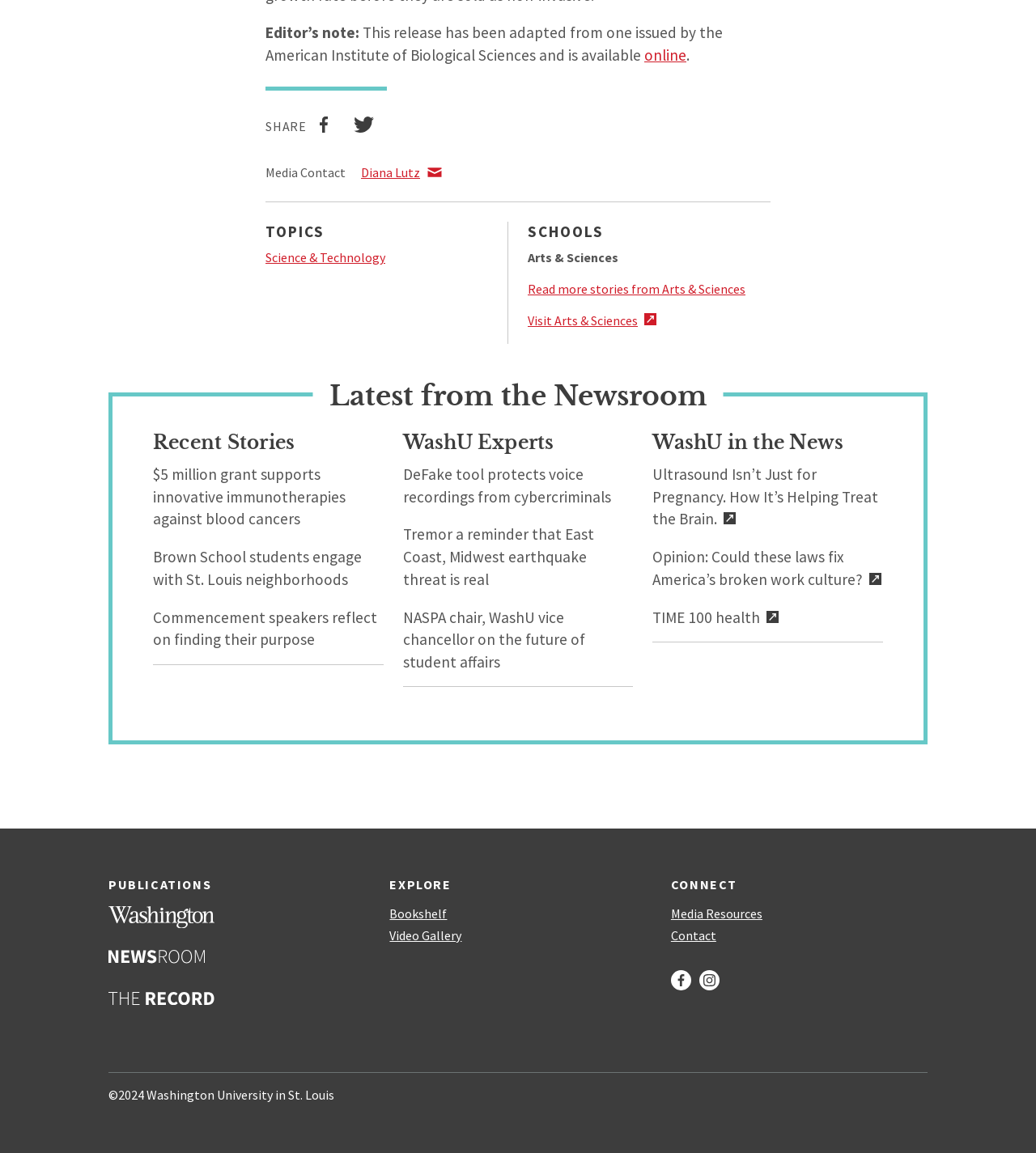Pinpoint the bounding box coordinates of the clickable area needed to execute the instruction: "Visit Arts & Sciences". The coordinates should be specified as four float numbers between 0 and 1, i.e., [left, top, right, bottom].

[0.509, 0.271, 0.634, 0.285]